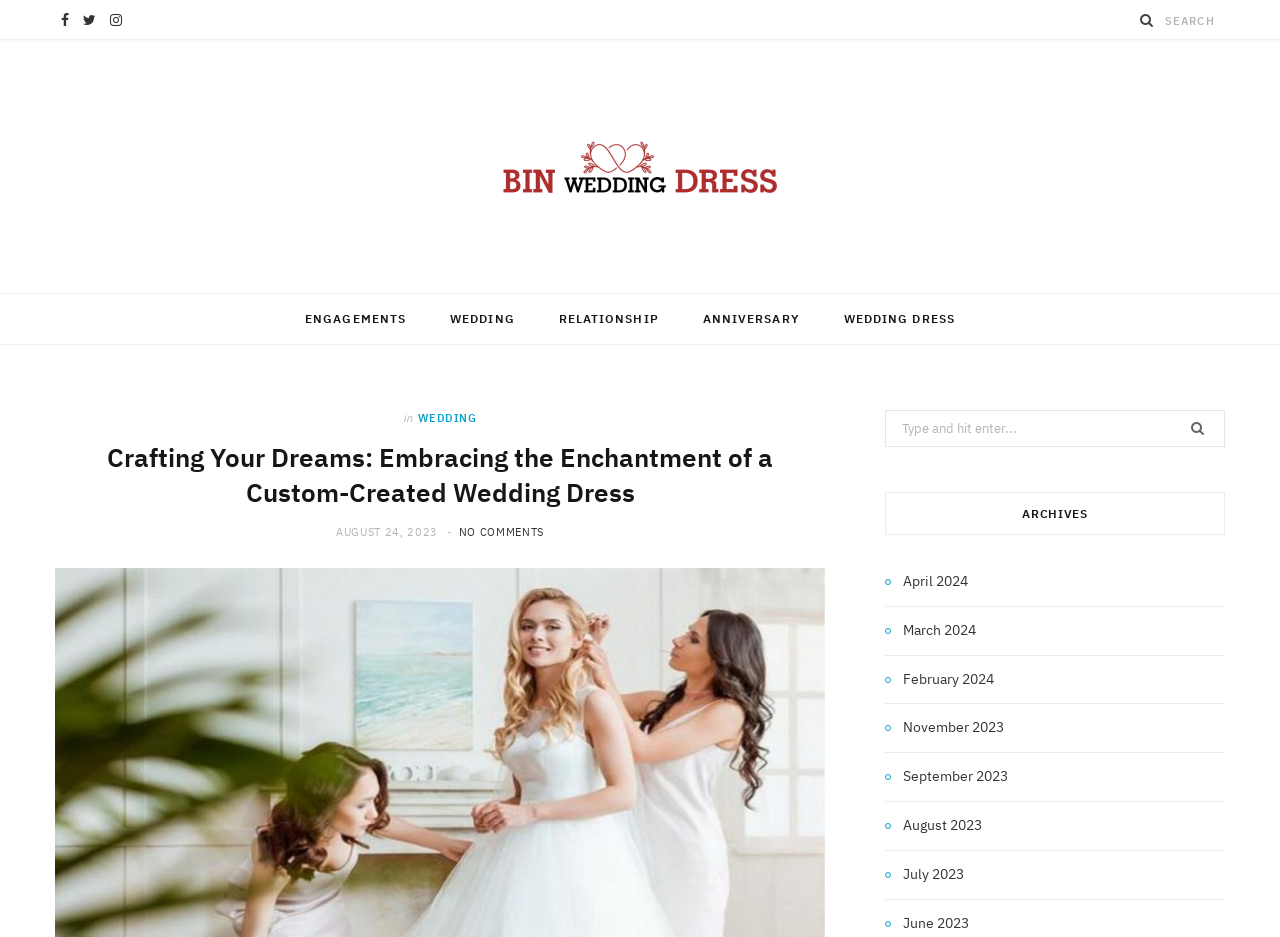What is the date of the latest post?
Based on the screenshot, provide your answer in one word or phrase.

August 24, 2023